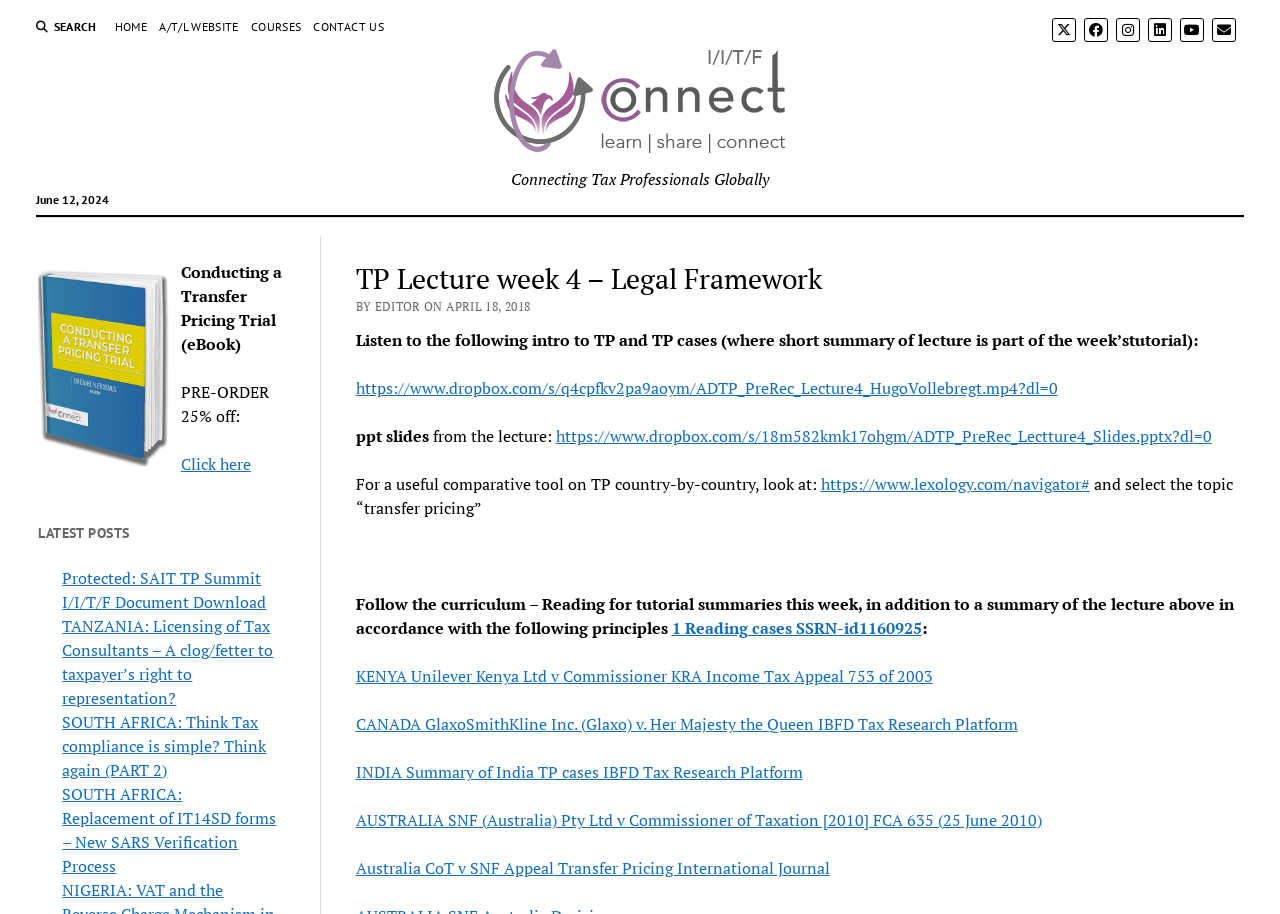Give the bounding box coordinates for the element described by: "alt="The Tax Journal"".

[0.381, 0.127, 0.619, 0.183]